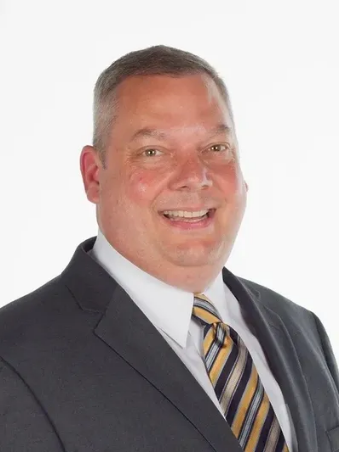Provide your answer in one word or a succinct phrase for the question: 
What is the background of the image?

Plain and bright